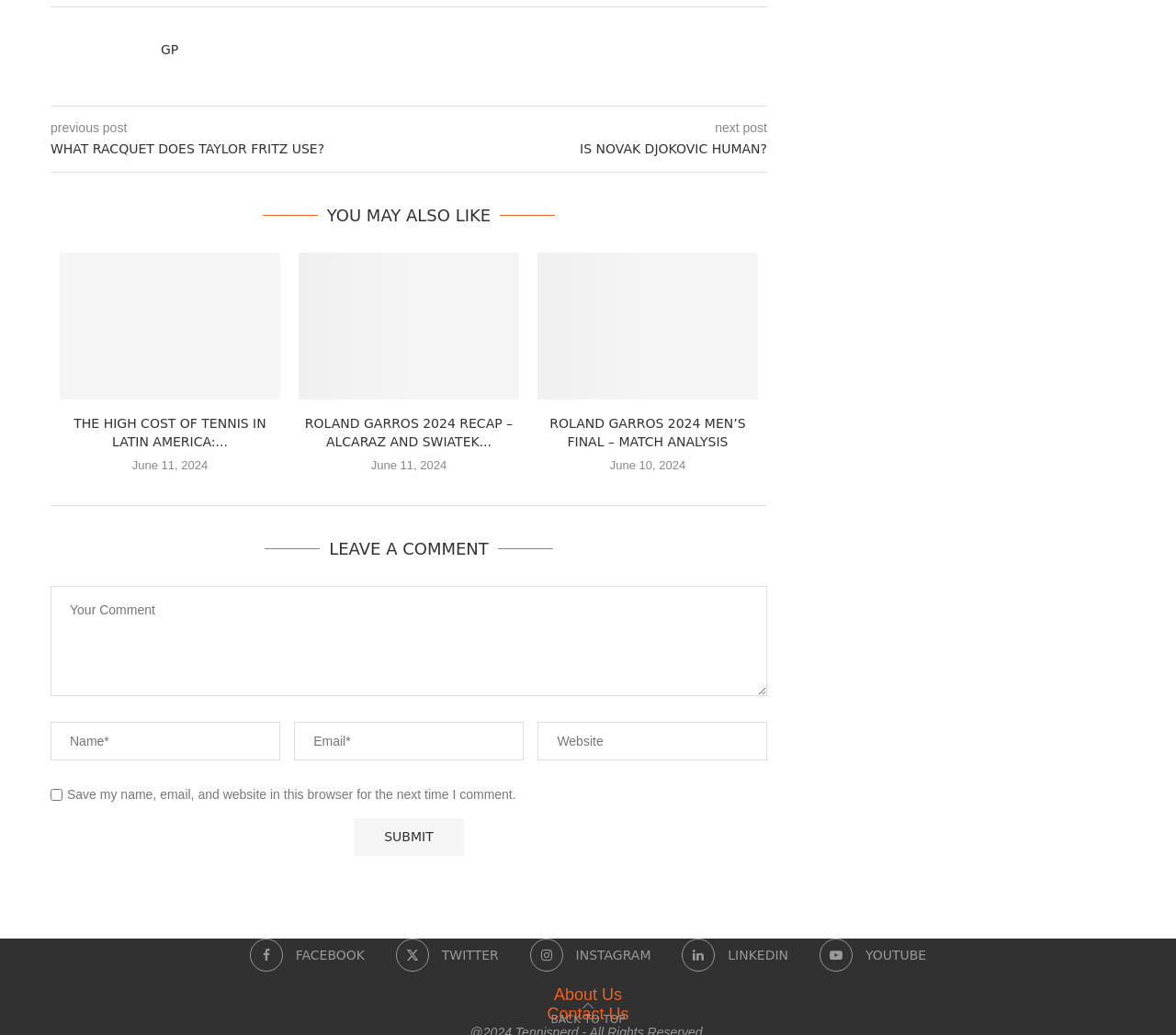Locate the bounding box coordinates of the segment that needs to be clicked to meet this instruction: "Leave a comment".

[0.043, 0.488, 0.652, 0.54]